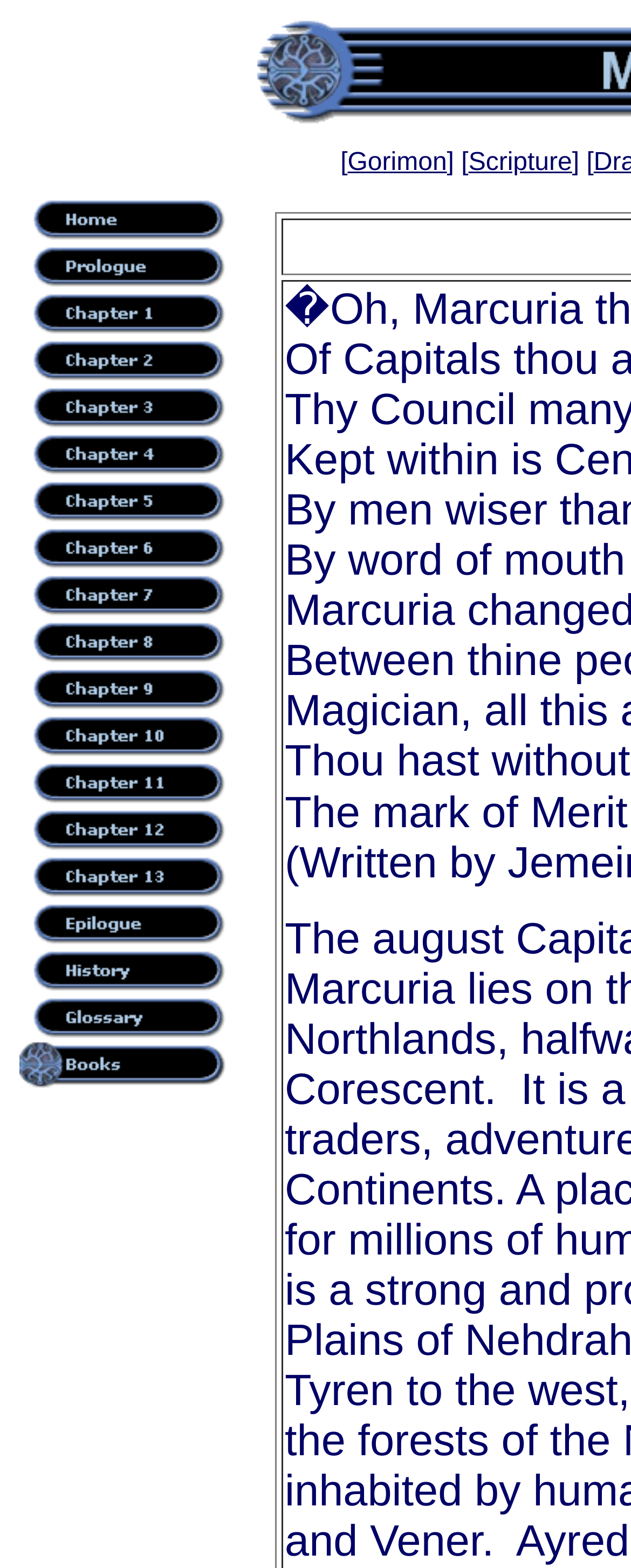What is the last item in the table of contents?
Look at the webpage screenshot and answer the question with a detailed explanation.

By examining the webpage, I found that the last link in the table of contents is labeled 'Epilogue', which suggests that it is the final section of the content.